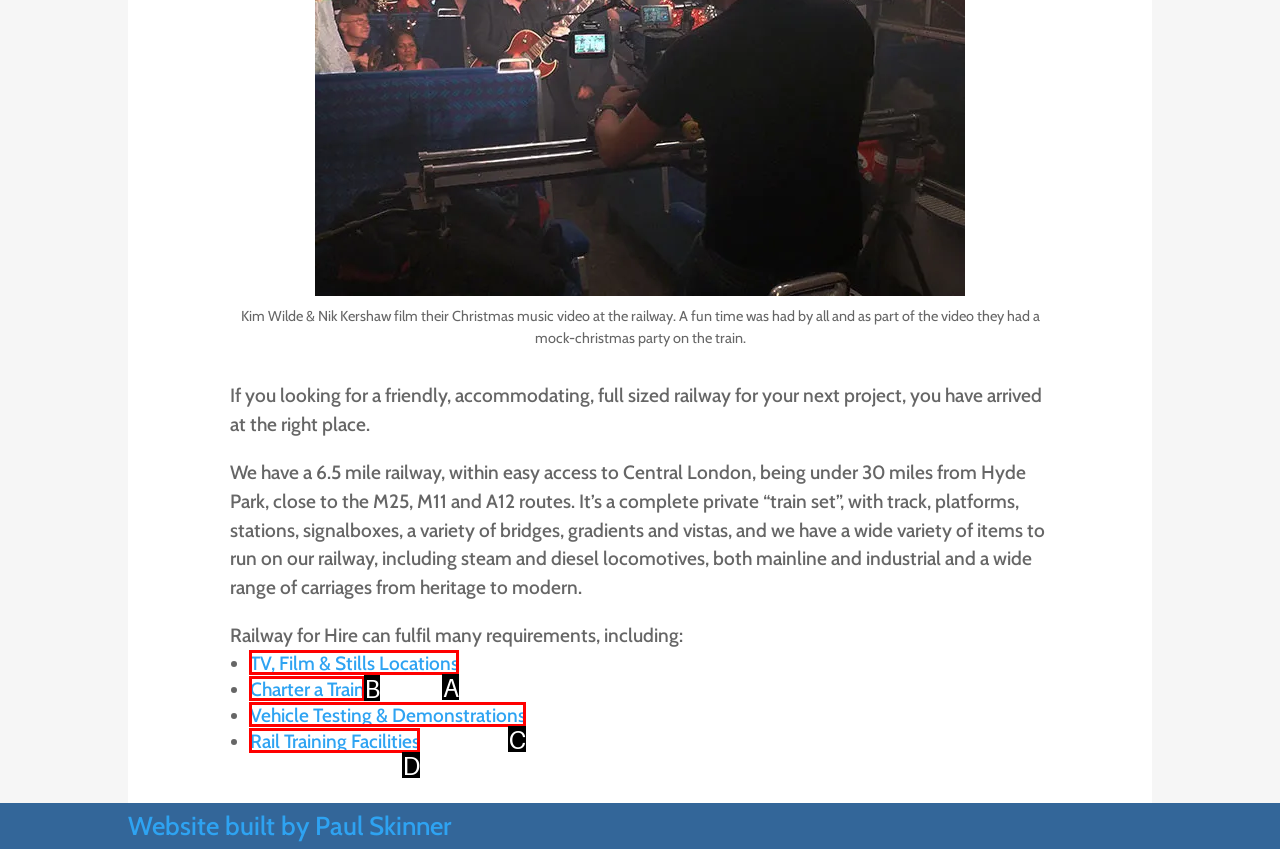Choose the option that aligns with the description: TV, Film & Stills Locations
Respond with the letter of the chosen option directly.

A